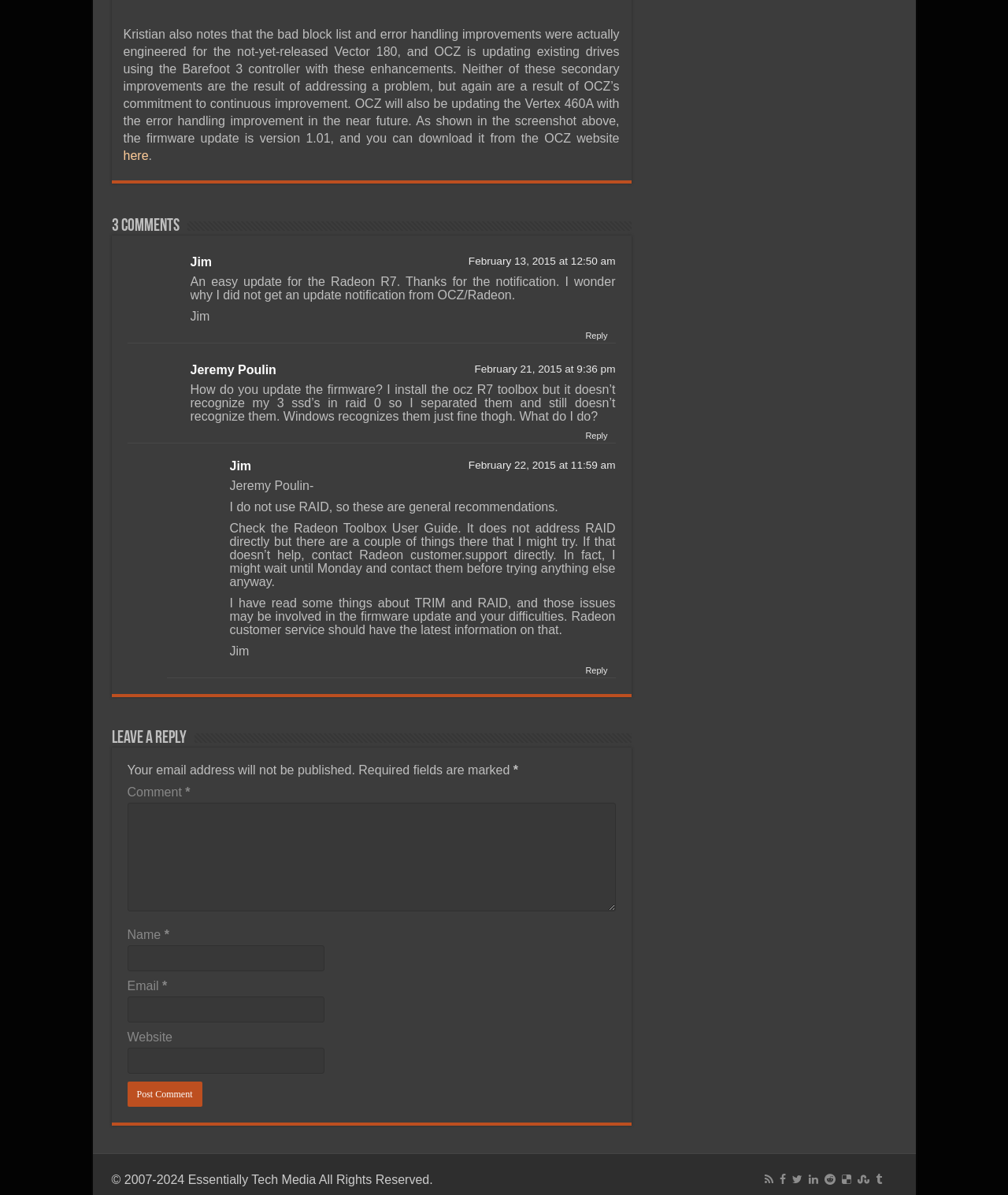Please give a succinct answer to the question in one word or phrase:
What is the name of the person who commented on February 13, 2015?

Jim